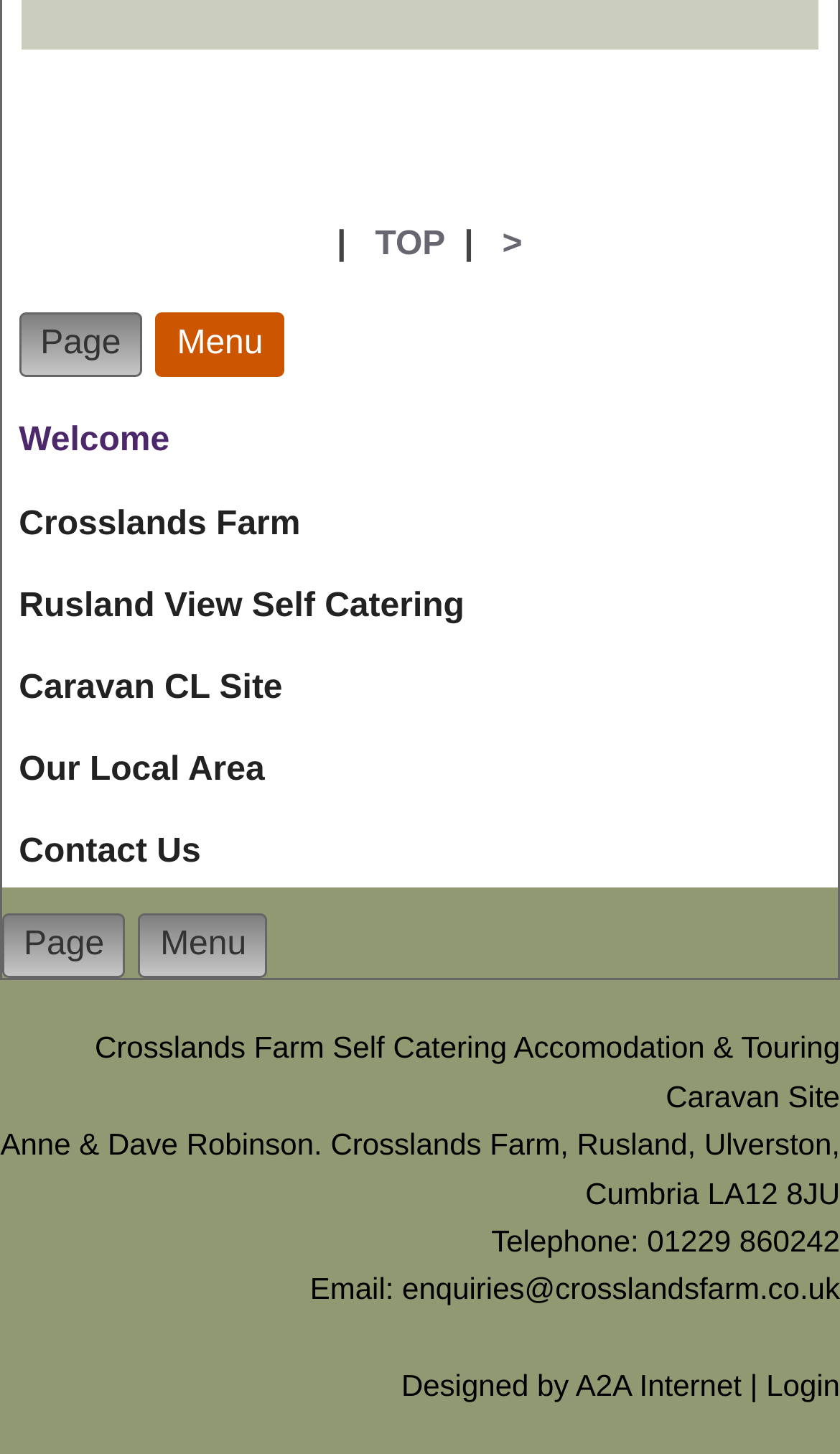Who designed the website?
Using the image as a reference, deliver a detailed and thorough answer to the question.

The designer of the website can be found in the link 'A2A Internet' at the bottom of the webpage, which is mentioned as the designer of the website.